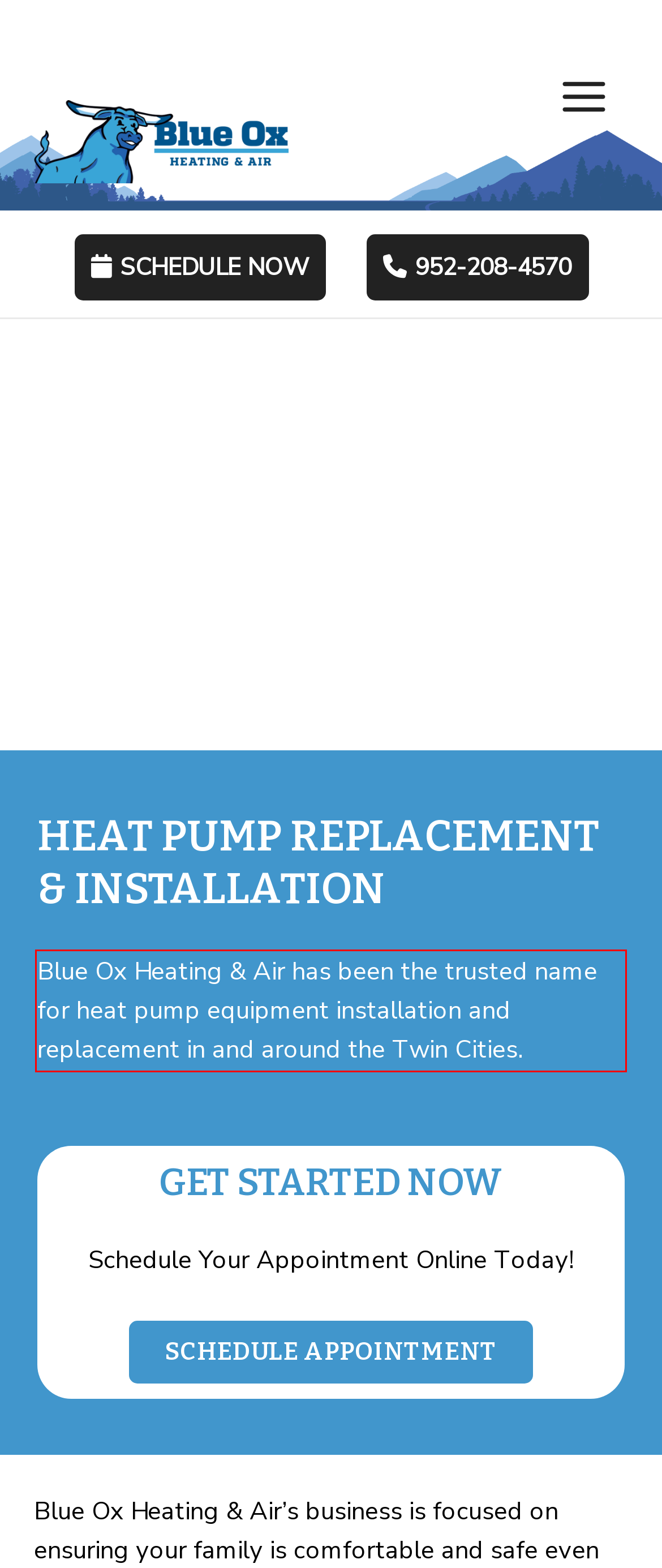Within the provided webpage screenshot, find the red rectangle bounding box and perform OCR to obtain the text content.

Blue Ox Heating & Air has been the trusted name for heat pump equipment installation and replacement in and around the Twin Cities.